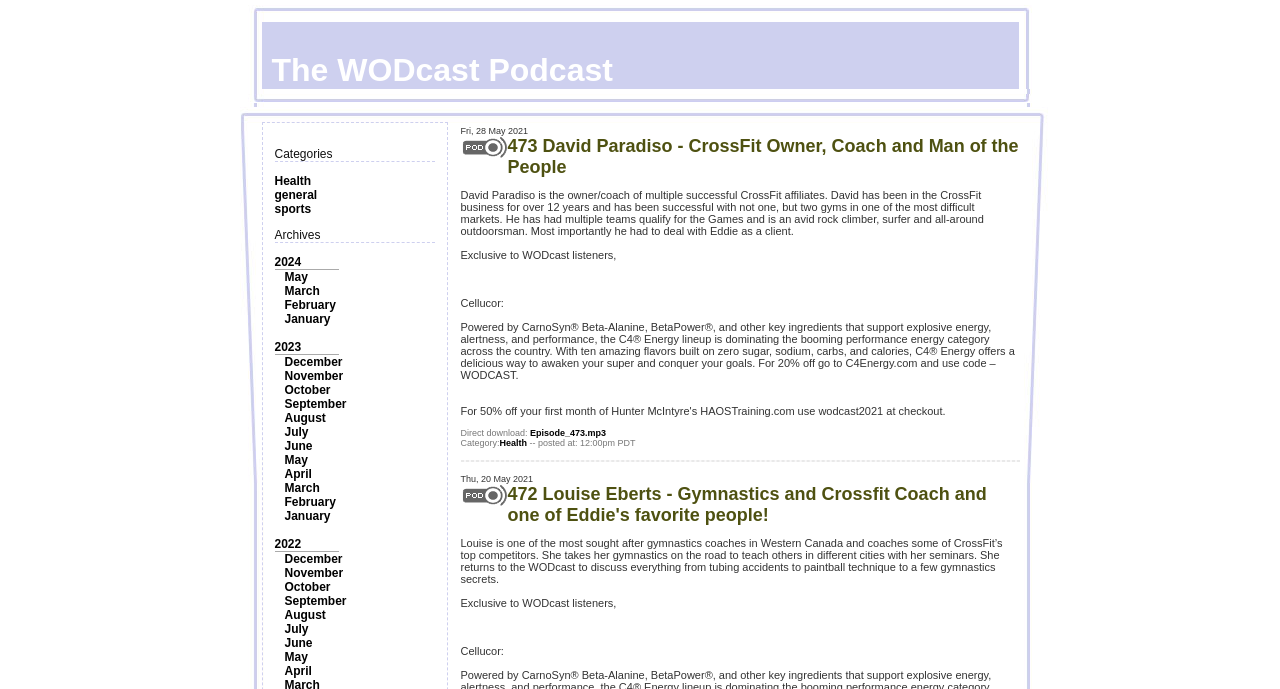Please identify the bounding box coordinates of the element's region that I should click in order to complete the following instruction: "Read about Louise Eberts". The bounding box coordinates consist of four float numbers between 0 and 1, i.e., [left, top, right, bottom].

[0.396, 0.702, 0.771, 0.762]